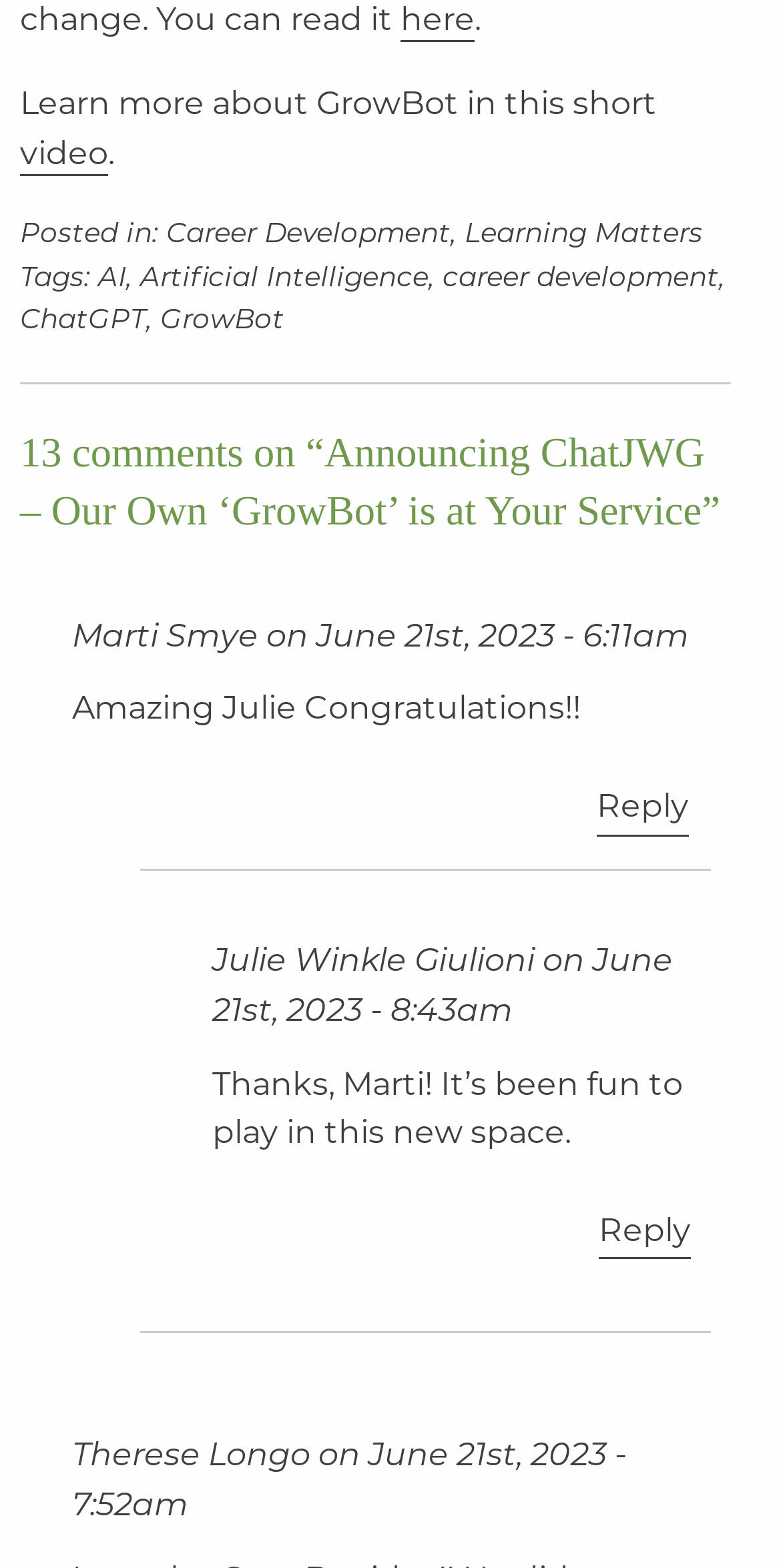Identify the bounding box coordinates for the region of the element that should be clicked to carry out the instruction: "Watch the video". The bounding box coordinates should be four float numbers between 0 and 1, i.e., [left, top, right, bottom].

[0.026, 0.086, 0.138, 0.113]